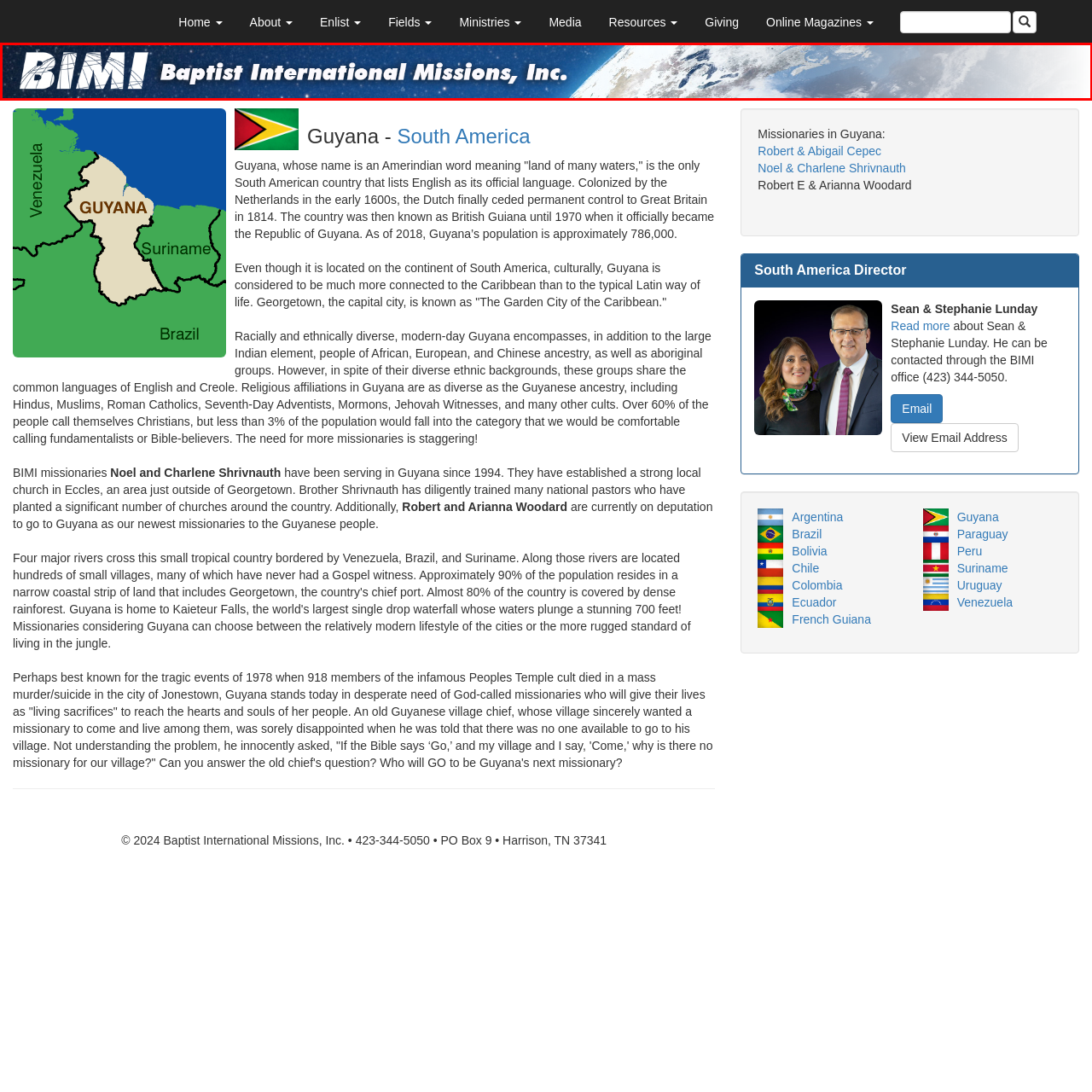Please review the image enclosed by the red bounding box and give a detailed answer to the following question, utilizing the information from the visual: What is the focus of Baptist International Missions, Inc.?

The full name 'Baptist International Missions, Inc.' is presented in a bold font, signaling the organization's focus on spreading its mission globally, which is also reflected in their goals of outreach, cooperation, and support for missionaries.